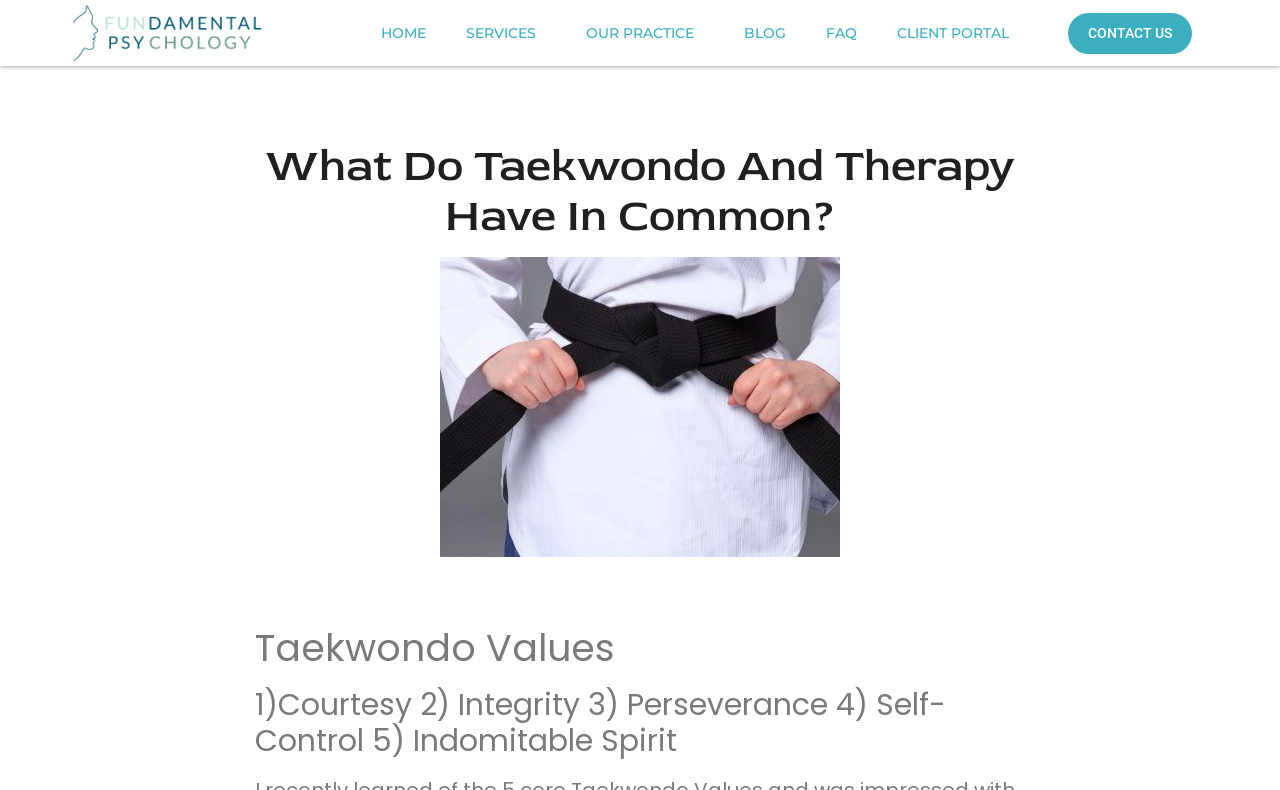Determine the main headline of the webpage and provide its text.

What Do Taekwondo And Therapy Have In Common?